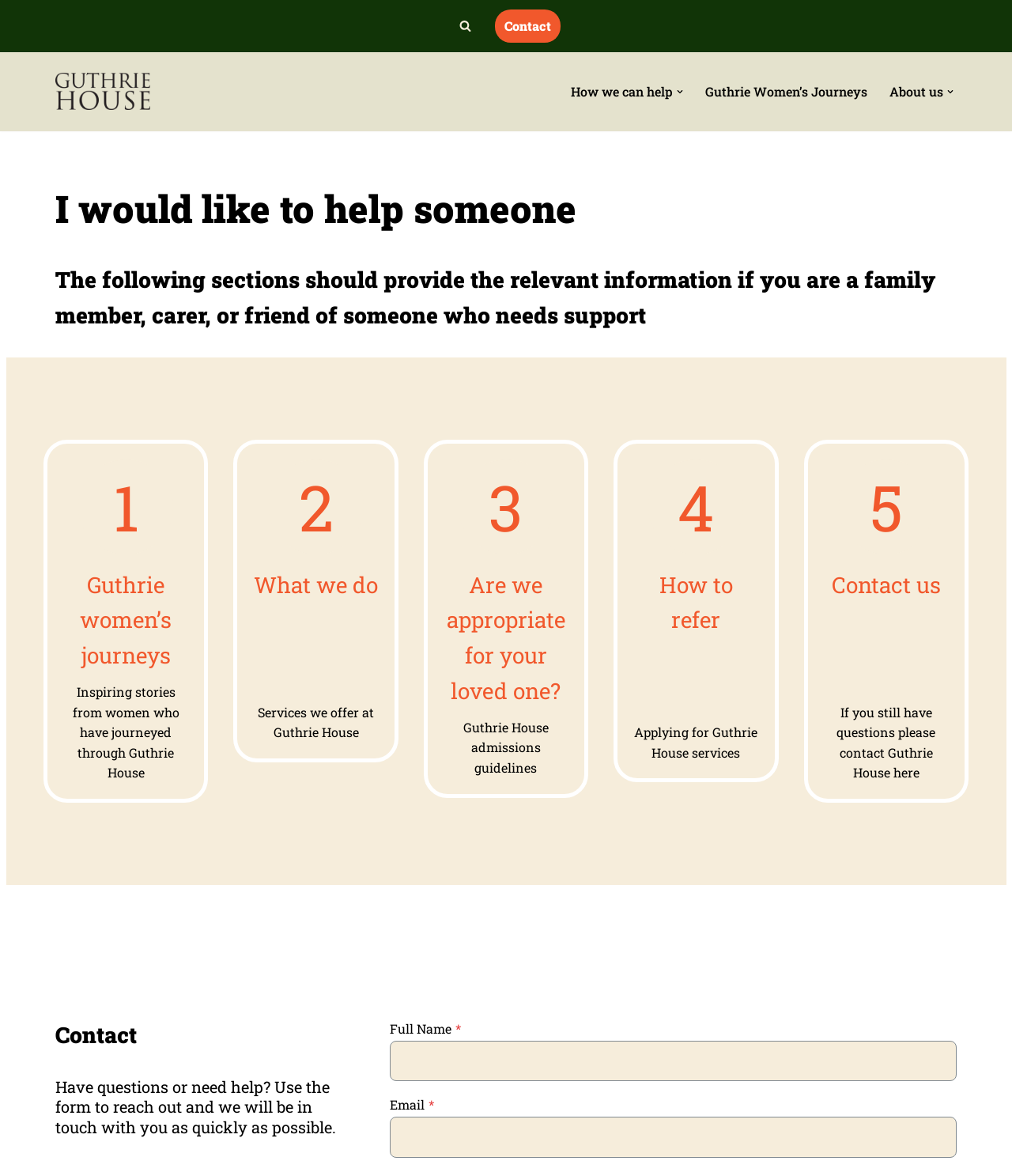What is the purpose of the form at the bottom of the webpage?
Give a detailed response to the question by analyzing the screenshot.

The answer can be inferred by reading the static text 'Have questions or need help? Use the form to reach out and we will be in touch with you as quickly as possible.' which is located near the form at the bottom of the webpage.